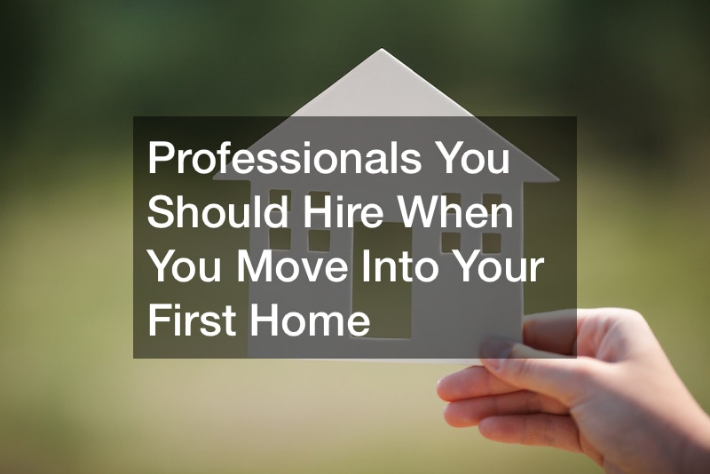Please look at the image and answer the question with a detailed explanation: What is written on the cut-out house?

The text on the cut-out house emphasizes the importance of engaging professional services during the transition to a new living space, highlighting essential roles that may include electricians, pest control specialists, and other residential service providers.